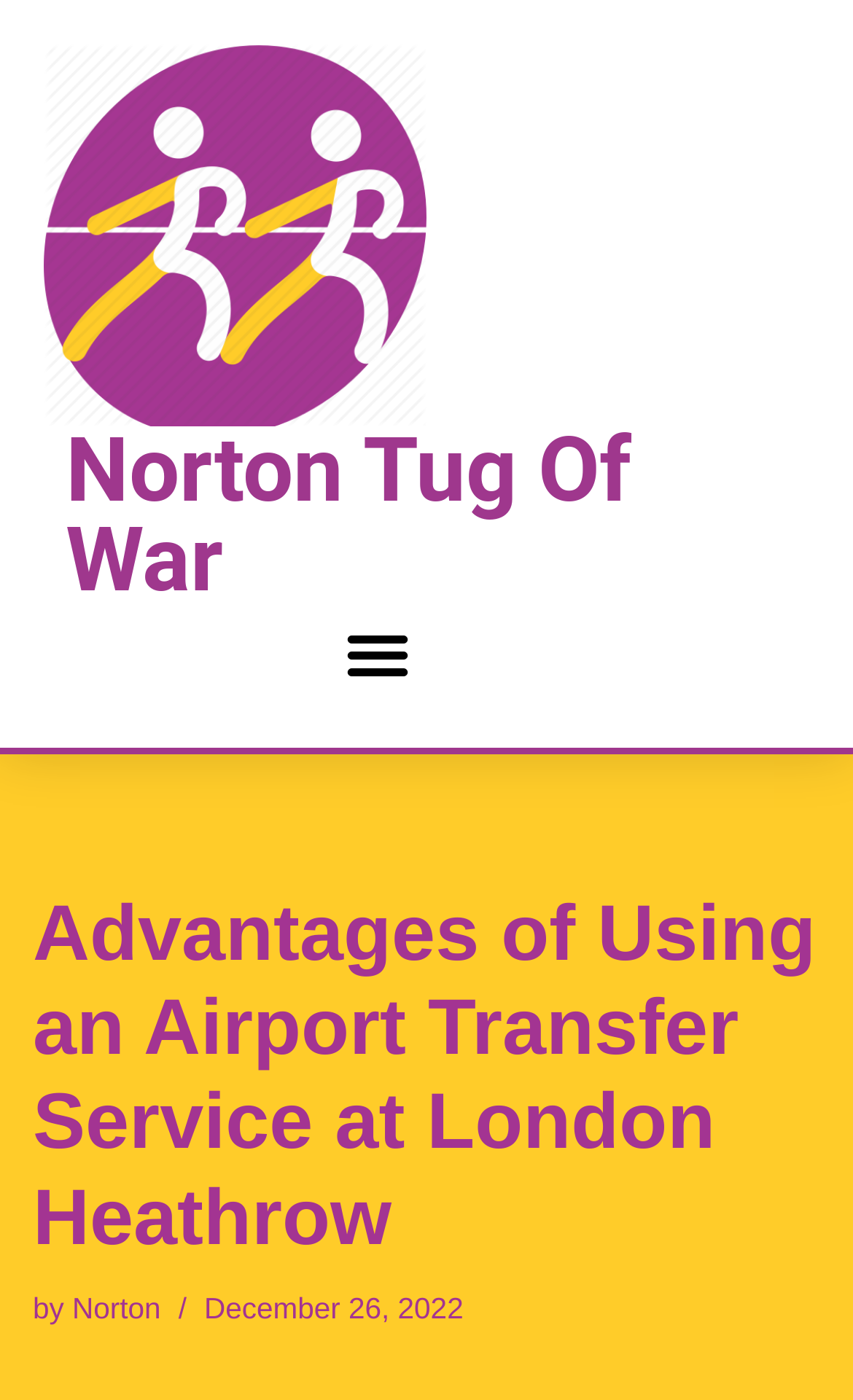Provide a one-word or short-phrase answer to the question:
What is the name of the business?

Norton Tug Of War